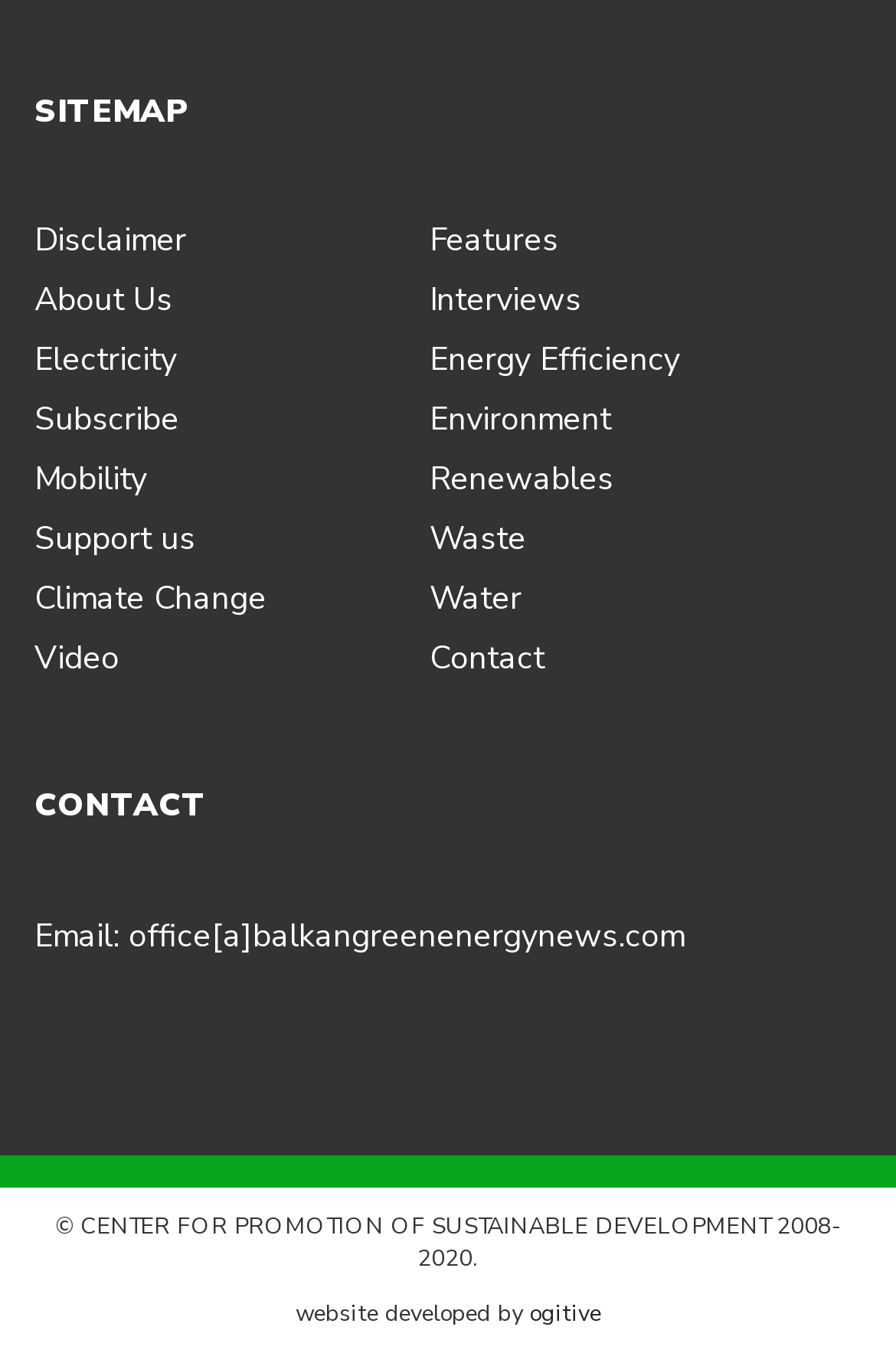Examine the image carefully and respond to the question with a detailed answer: 
What is the copyright year range?

The copyright year range is '2008-2020' which is located at the bottom center of the webpage with a bounding box of [0.062, 0.894, 0.938, 0.942].